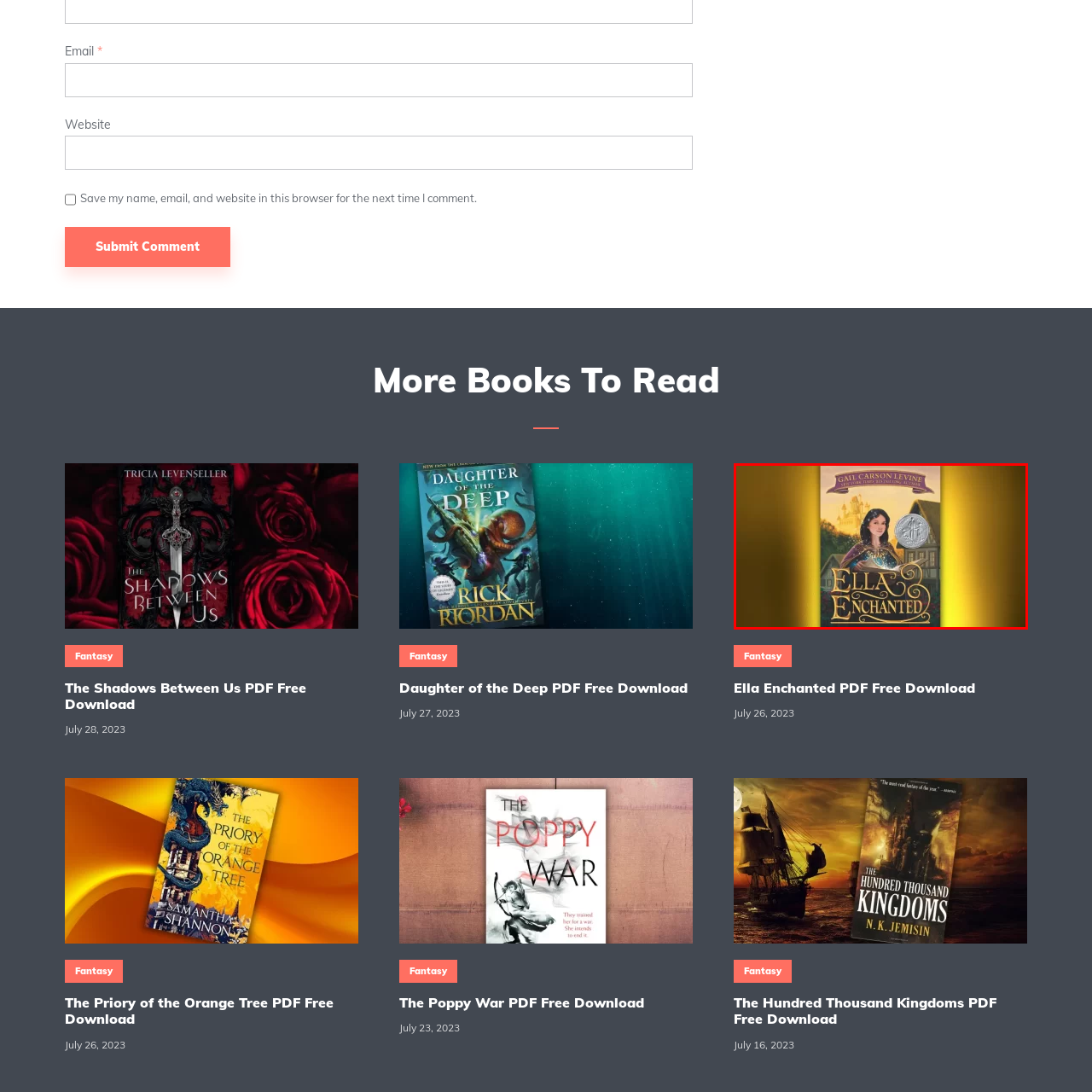Provide a thorough description of the scene depicted within the red bounding box.

The image features the captivating cover of the book "Ella Enchanted," written by Gail Carson Levine. The cover prominently showcases a young woman with long, dark hair, dressed in a colorful gown, holding a magical object that glows with enchantment. In the background, an enchanting castle and a quaint village add to the whimsical atmosphere. The title "Ella Enchanted" is elegantly displayed in bold, playful lettering, drawing attention to the central character and her magical adventures. A silver award emblem signifies the book's recognition, hinting at its popularity and acclaim. This fantasy novel combines elements of classic fairy tales with themes of empowerment and individuality, inviting readers into a richly imagined world.